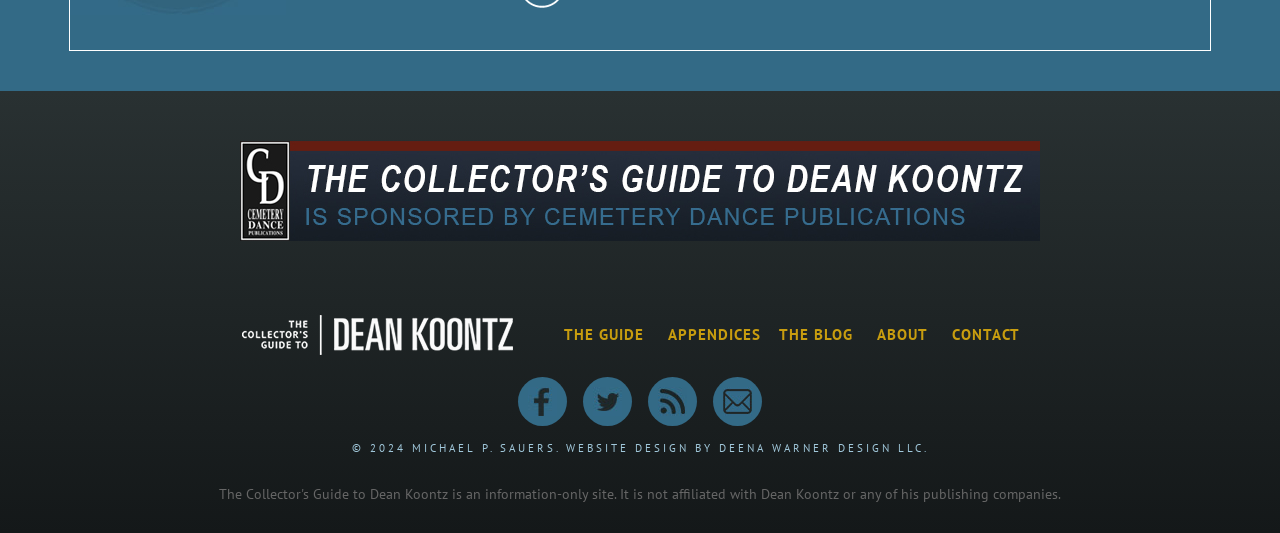Please provide the bounding box coordinates for the UI element as described: "About". The coordinates must be four floats between 0 and 1, represented as [left, top, right, bottom].

[0.685, 0.609, 0.725, 0.645]